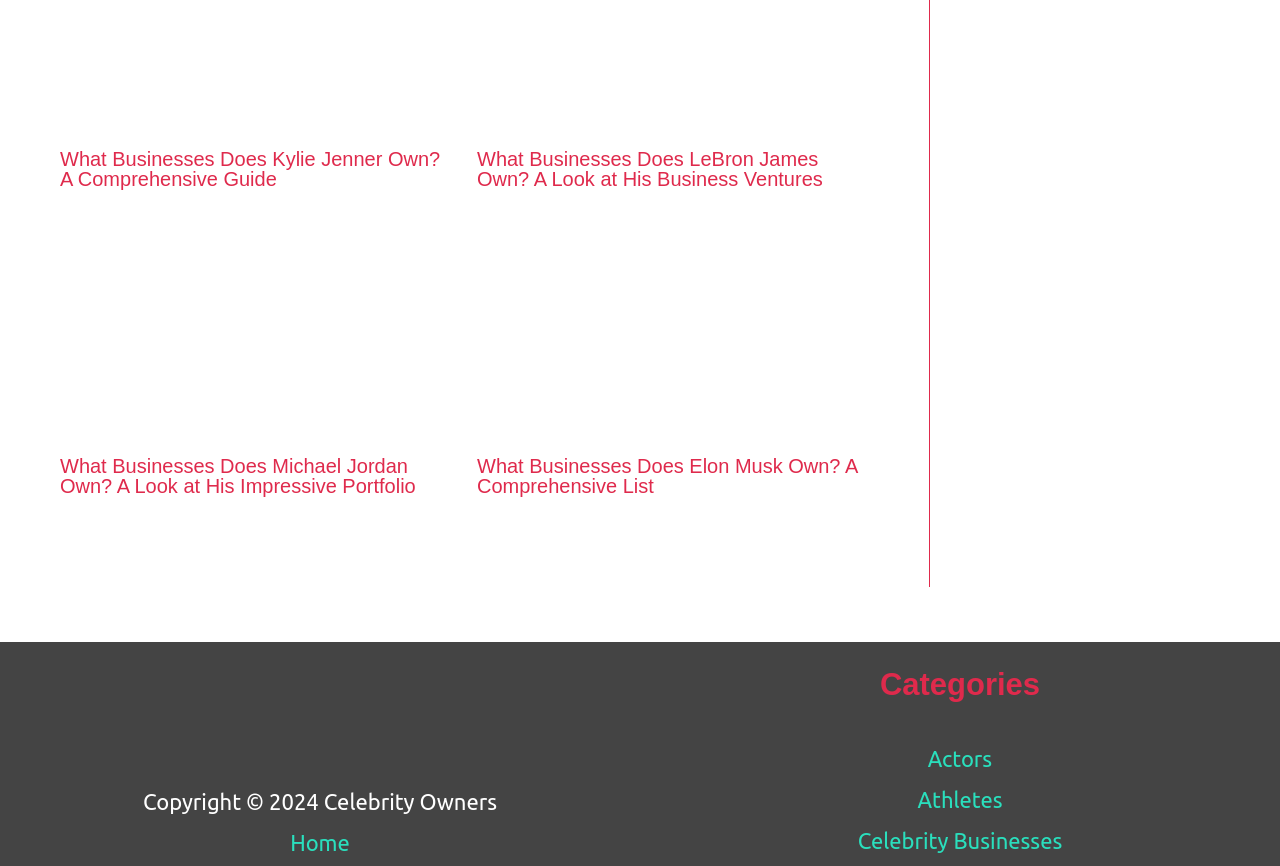What businesses does Kylie Jenner own?
Ensure your answer is thorough and detailed.

The webpage has a link 'Read more about What Businesses Does Kylie Jenner Own? A Comprehensive Guide' which suggests that Kylie Jenner owns businesses and the webpage provides a comprehensive guide to them.